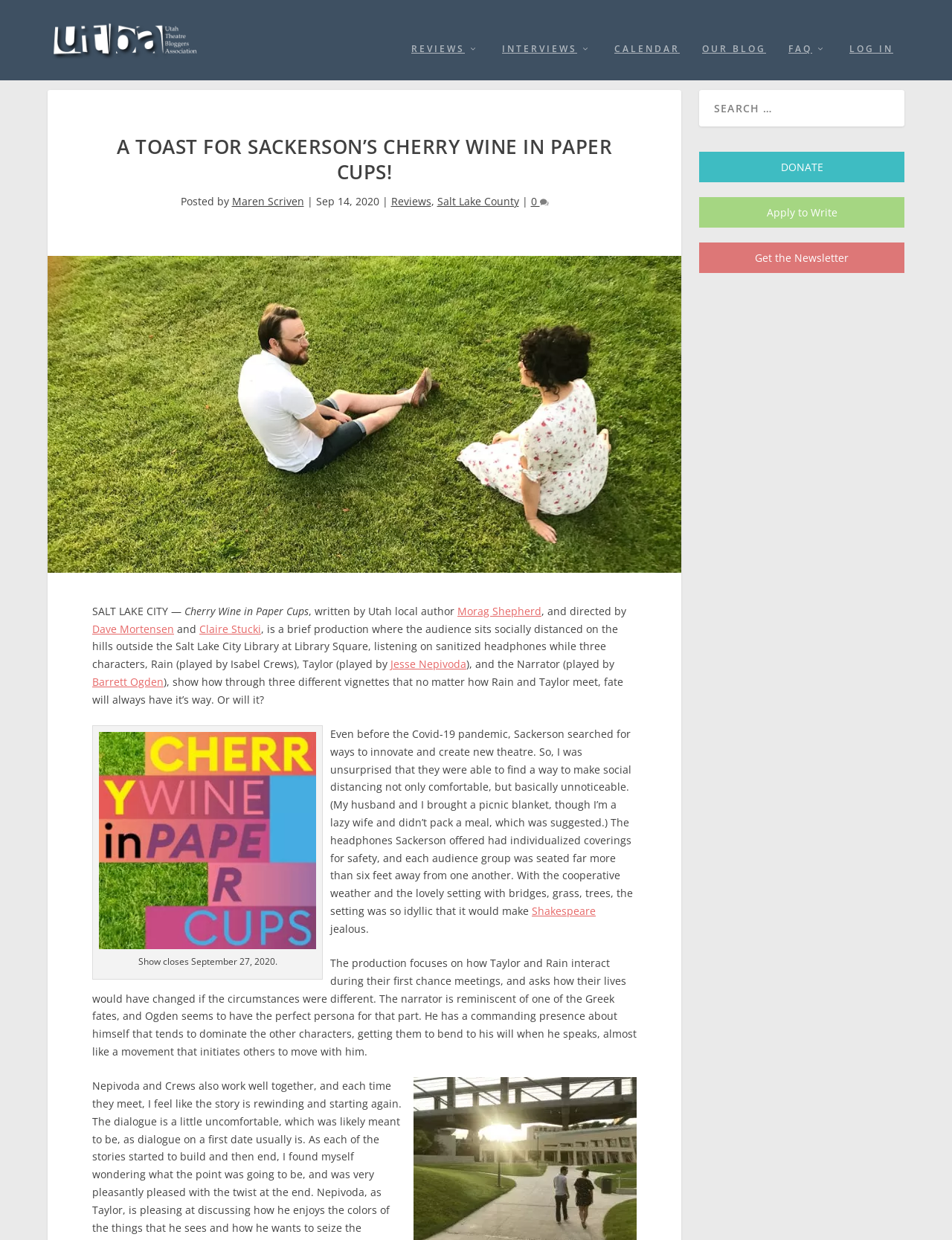Determine the bounding box coordinates for the UI element with the following description: "Get the Newsletter". The coordinates should be four float numbers between 0 and 1, represented as [left, top, right, bottom].

[0.734, 0.195, 0.95, 0.22]